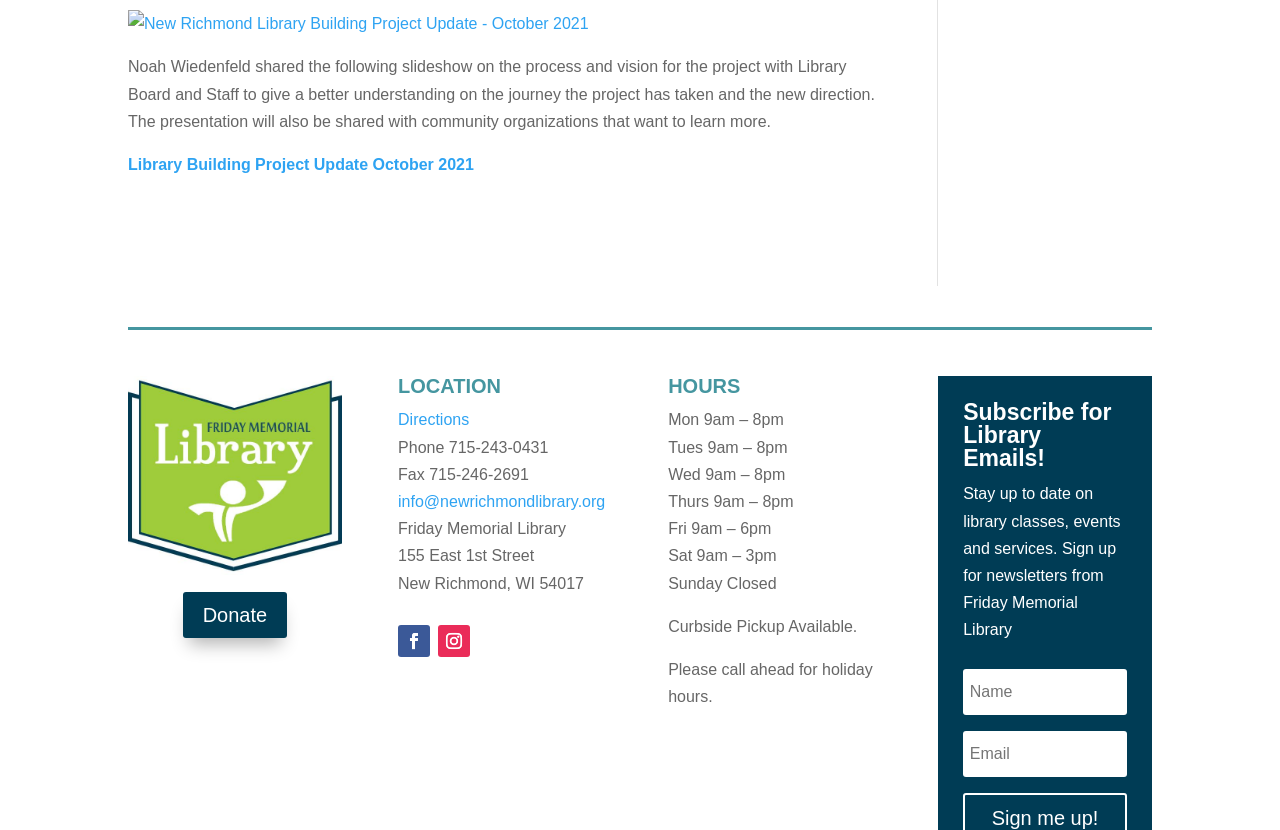Provide the bounding box coordinates of the HTML element this sentence describes: "Donate". The bounding box coordinates consist of four float numbers between 0 and 1, i.e., [left, top, right, bottom].

[0.143, 0.714, 0.224, 0.769]